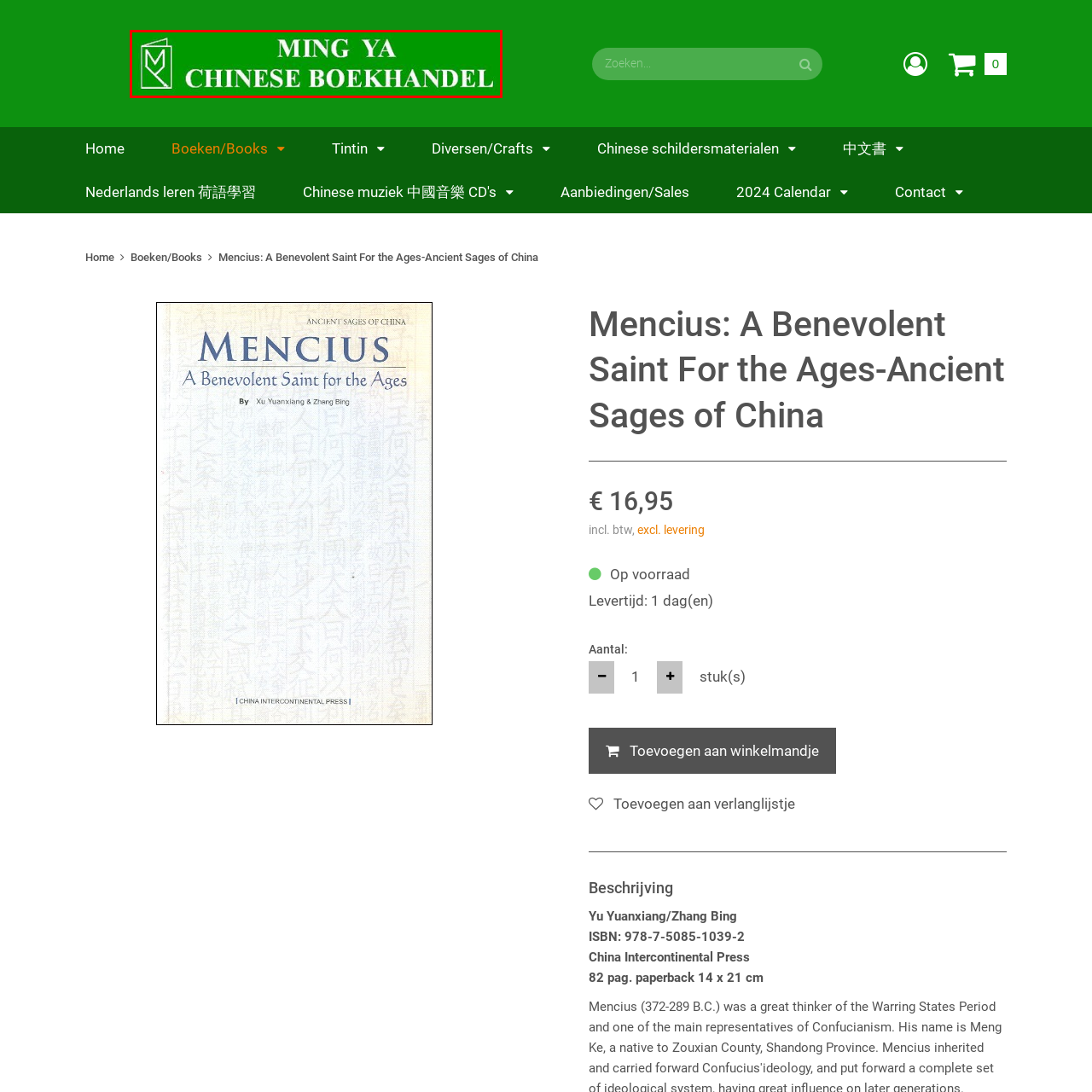What type of literature does the bookstore focus on?
Focus on the area within the red boundary in the image and answer the question with one word or a short phrase.

Chinese literature